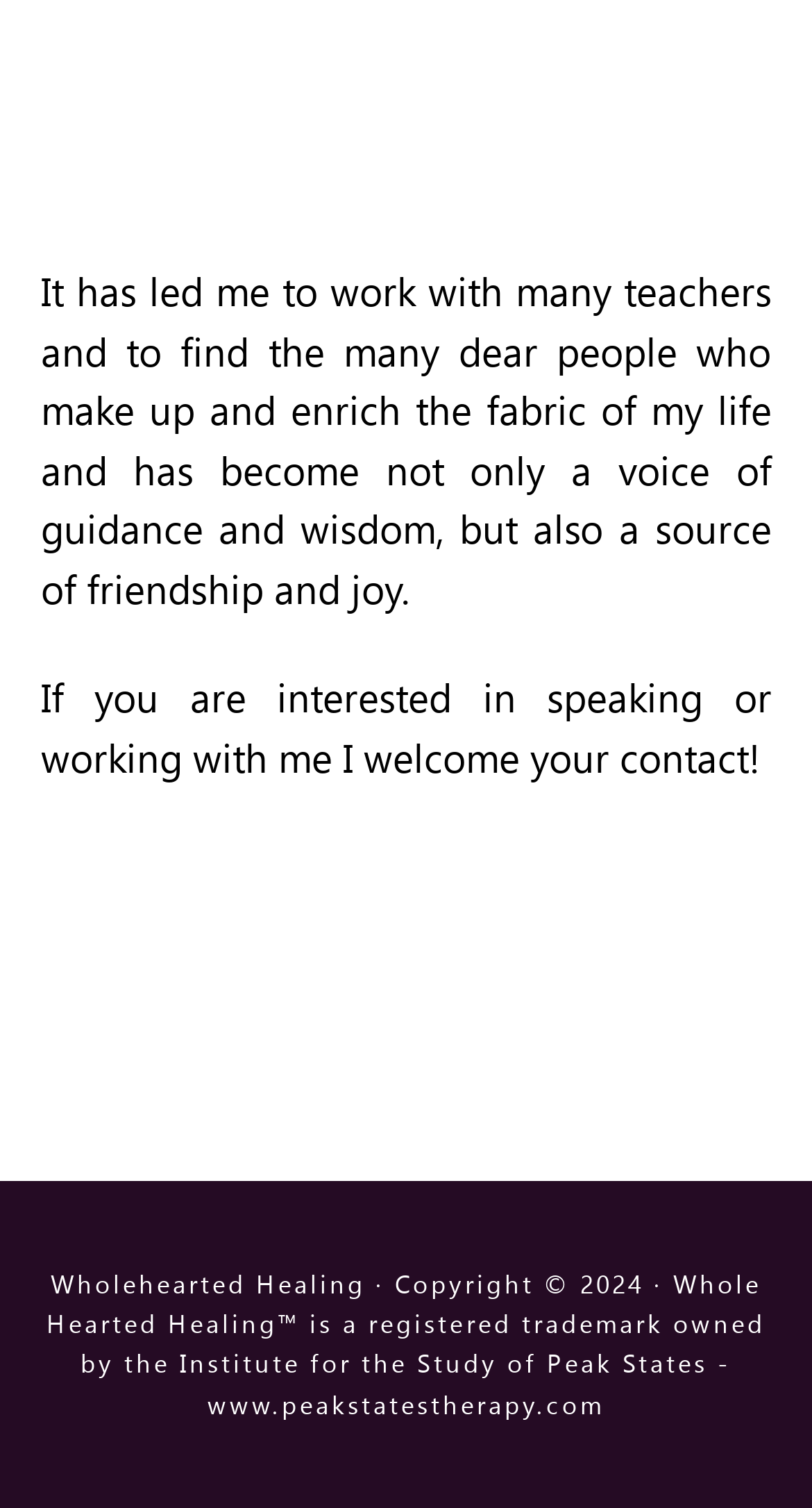Please provide a comprehensive answer to the question based on the screenshot: What is the purpose of the 'Contact Dr Hilary' link?

The purpose of the 'Contact Dr Hilary' link can be inferred from the text 'If you are interested in speaking or working with me I welcome your contact!' which is located above the link. The text suggests that the link is meant to facilitate contact with Dr Hilary.